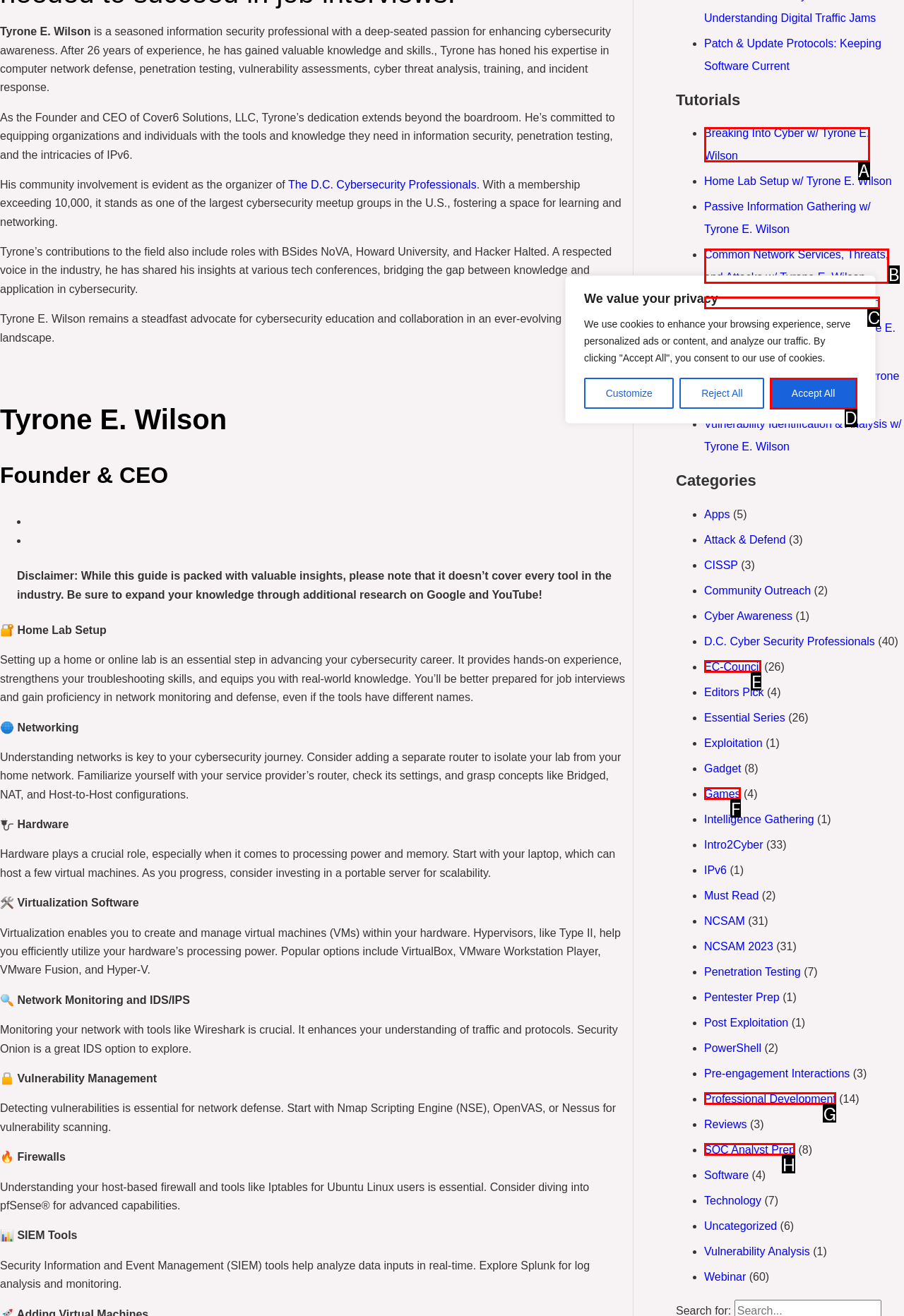Find the HTML element that suits the description: Games
Indicate your answer with the letter of the matching option from the choices provided.

F